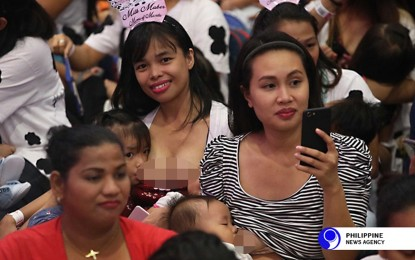Provide a thorough description of the contents of the image.

In an engaging scene capturing the essence of community support for breastfeeding, mothers gather in a festive atmosphere, showcasing their commitment to breastfeeding during a special event. The image prominently features two mothers: one smiling warmly at the camera while breastfeeding, and another seated beside her, focused on her phone, capturing the moment. Surrounding them are other participants dressed in matching attire, reinforcing the celebration of motherhood and breastfeeding awareness. This event aligns with the theme of World Breastfeeding Week, highlighting the importance of breastfeeding for both mother and child. The setting reflects an environment of support and solidarity among mothers, illustrating the calls from organizations like UNICEF and ILO for improved workplace policies that support breastfeeding mothers.